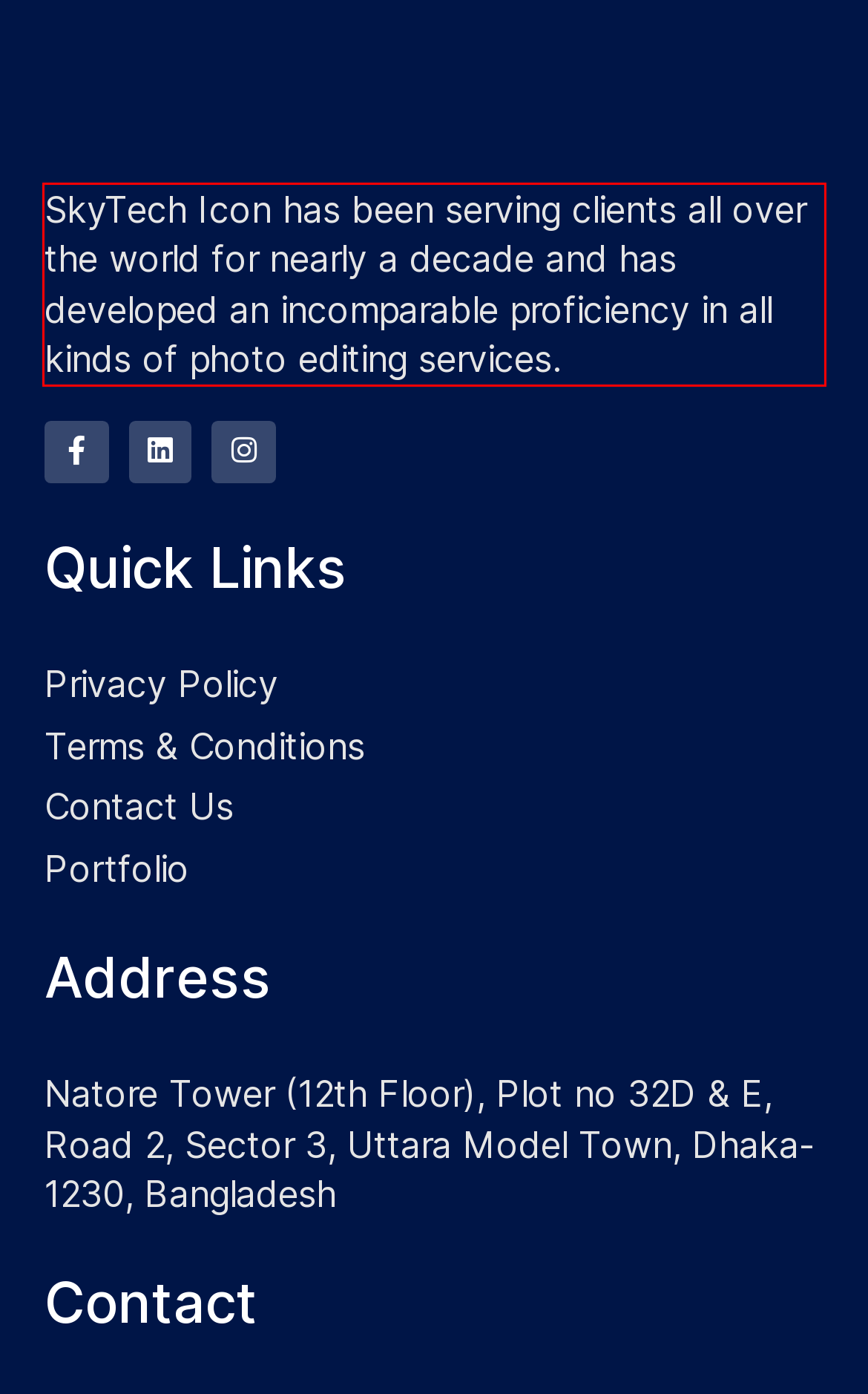You are given a screenshot showing a webpage with a red bounding box. Perform OCR to capture the text within the red bounding box.

SkyTech Icon has been serving clients all over the world for nearly a decade and has developed an incomparable proficiency in all kinds of photo editing services.